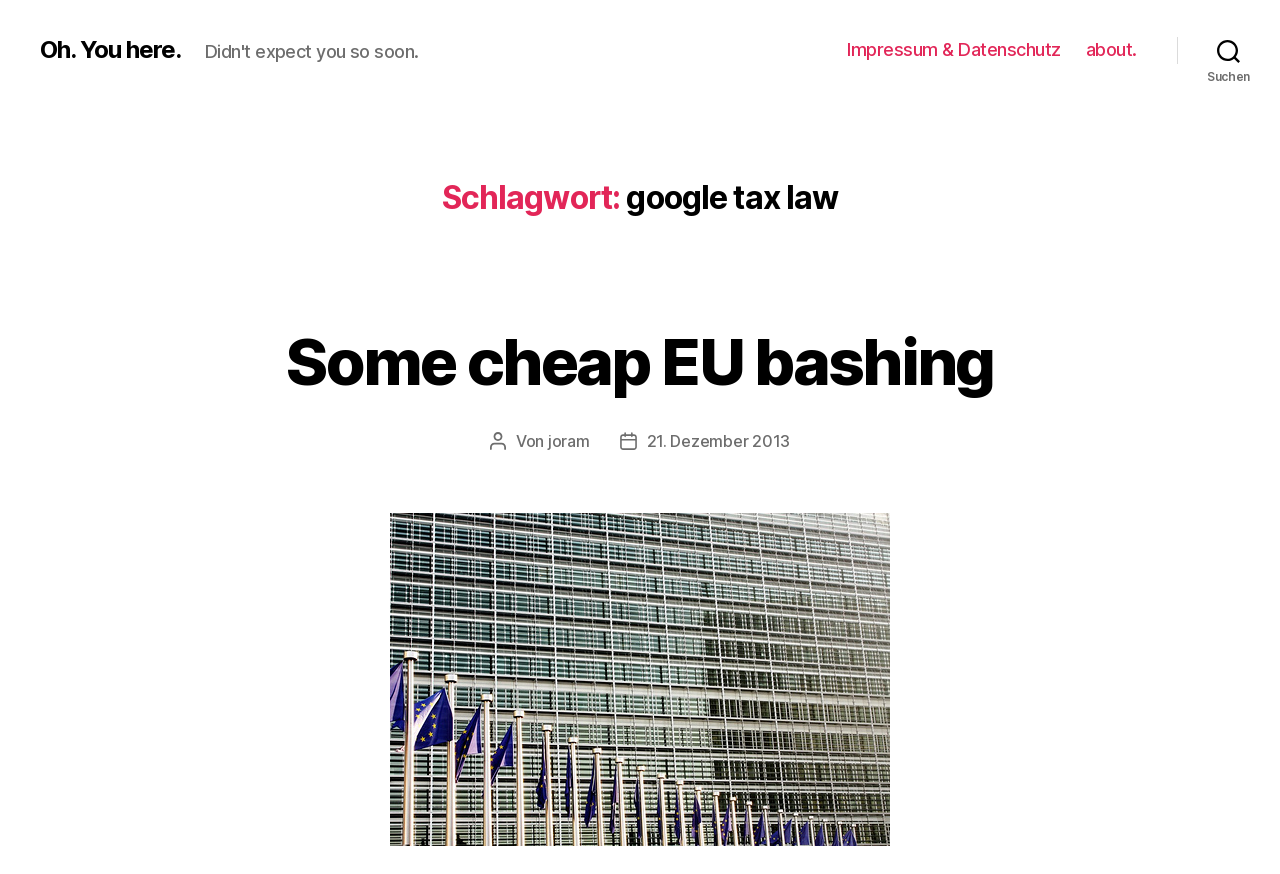Extract the bounding box coordinates for the UI element described as: "Some cheap EU bashing".

[0.224, 0.37, 0.776, 0.458]